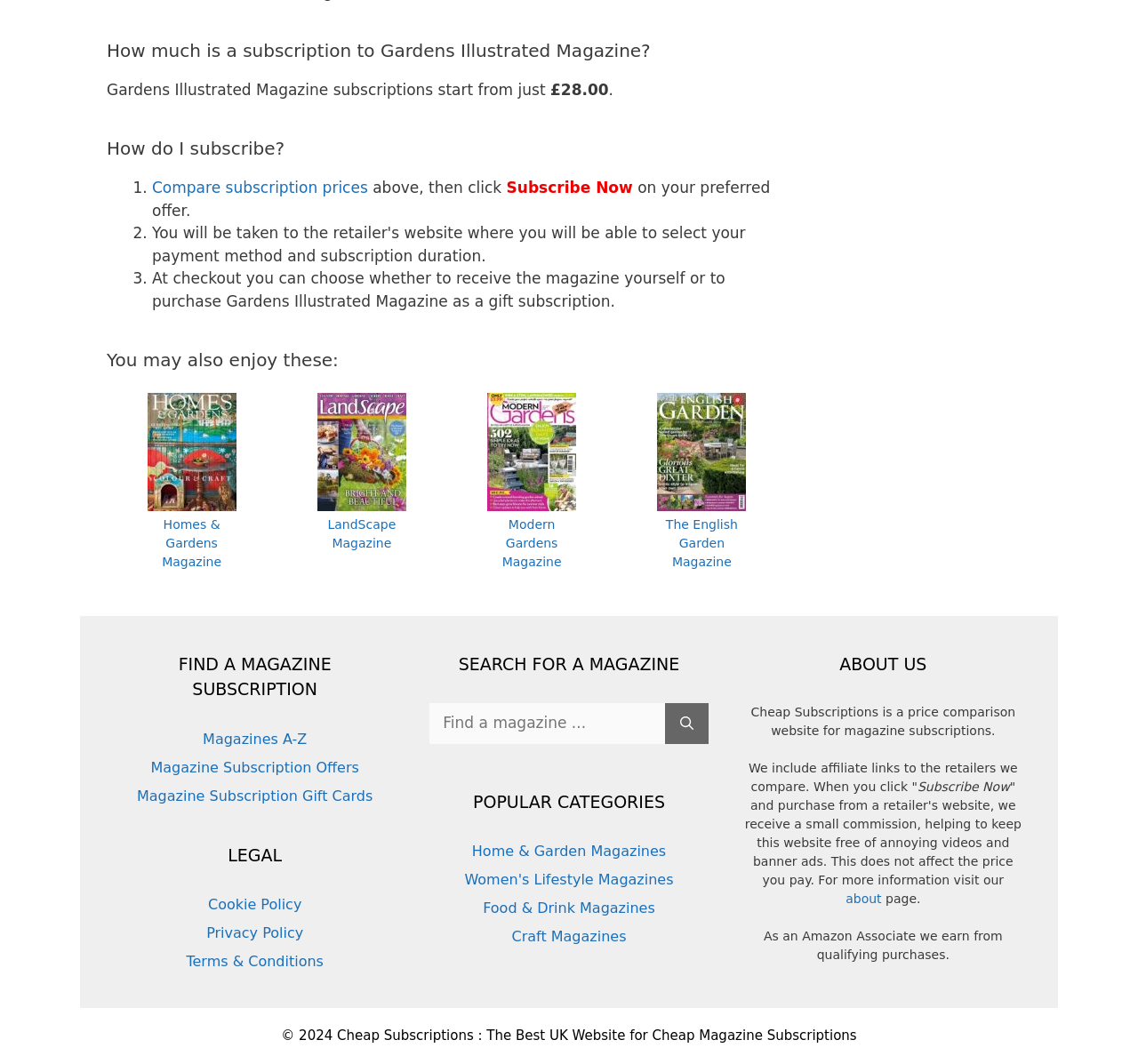Locate the bounding box coordinates of the element that should be clicked to fulfill the instruction: "Visit Homes & Gardens Magazine".

[0.142, 0.486, 0.195, 0.535]